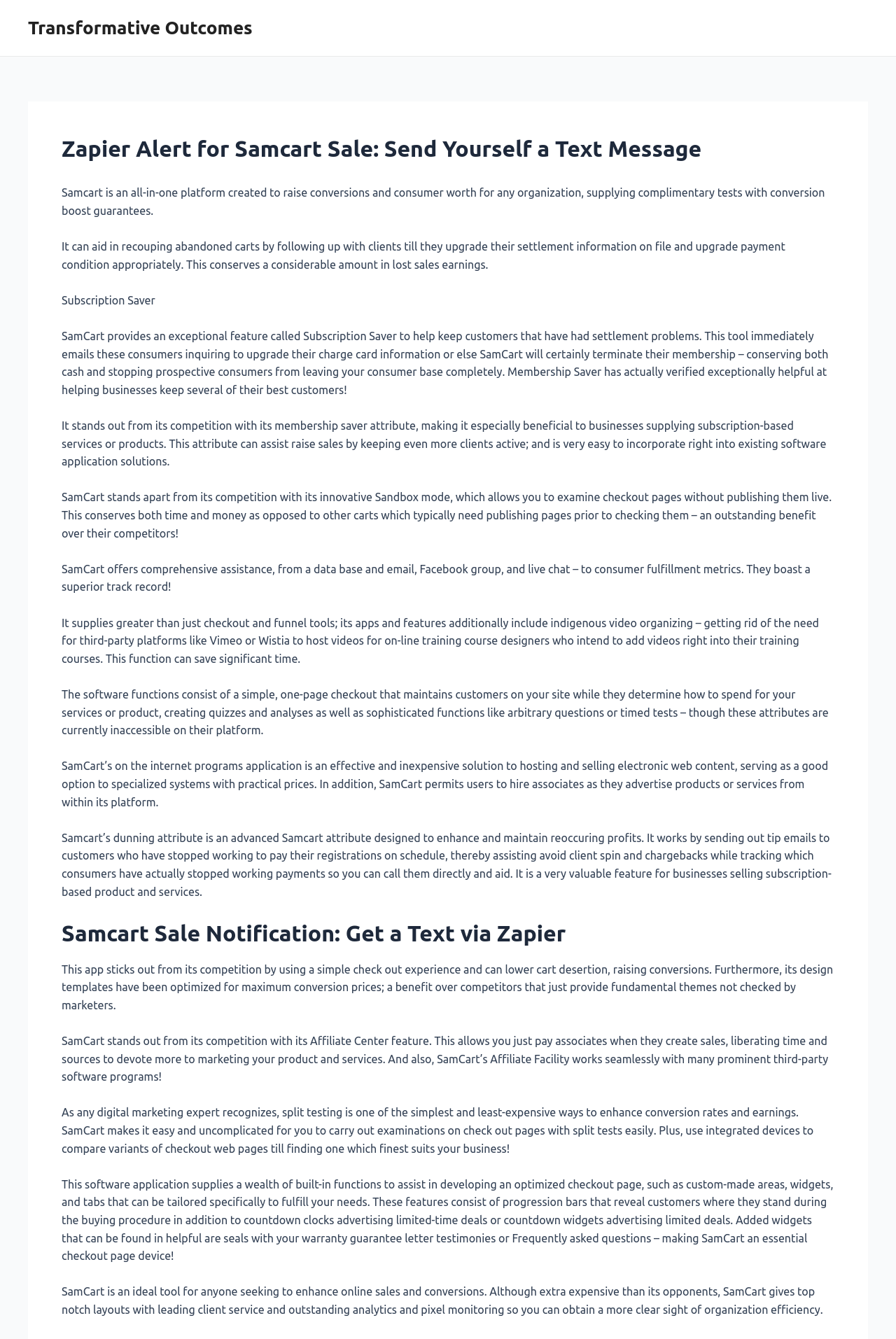Respond to the question with just a single word or phrase: 
What is the benefit of SamCart's Affiliate Center feature?

Pay affiliates only when they create sales